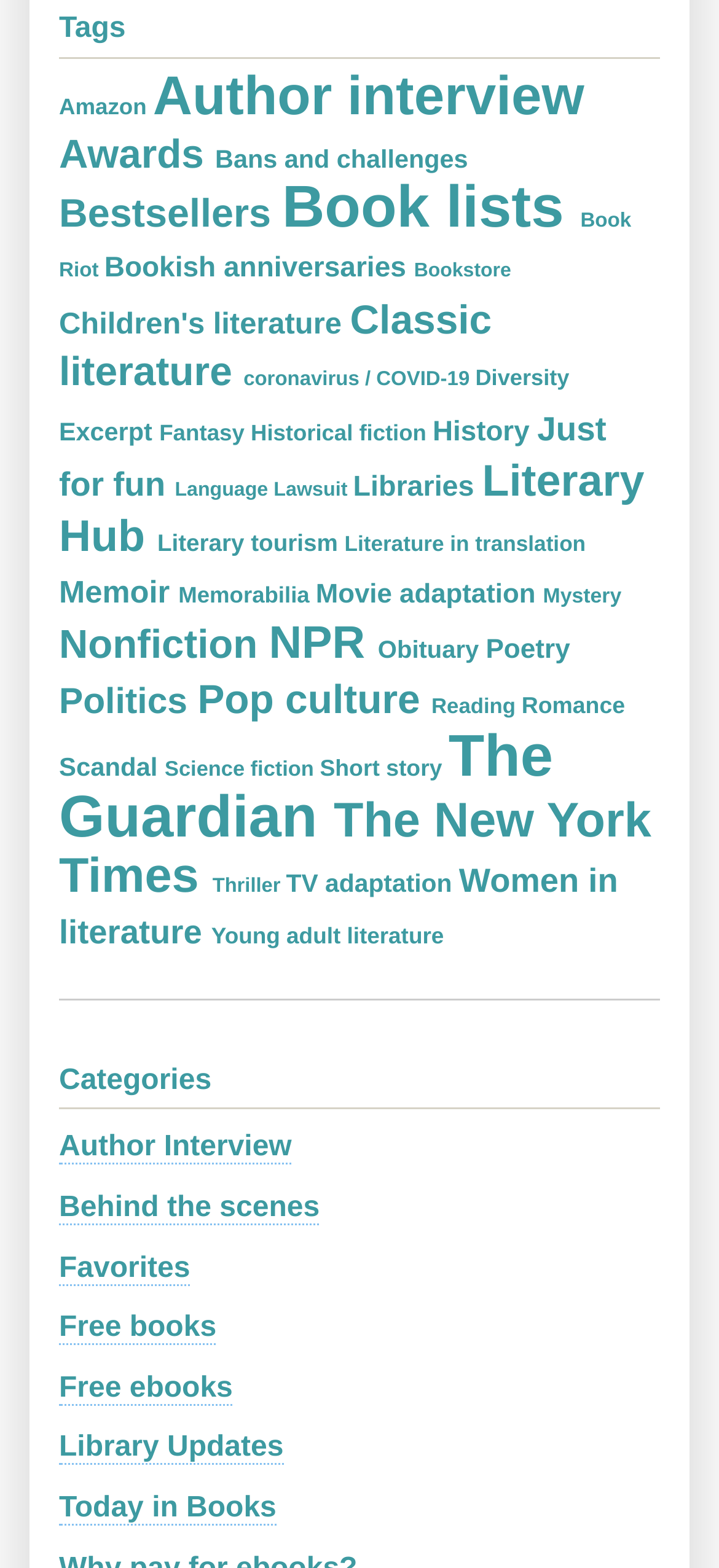Determine the bounding box coordinates of the clickable element to achieve the following action: 'View January 2022'. Provide the coordinates as four float values between 0 and 1, formatted as [left, top, right, bottom].

None